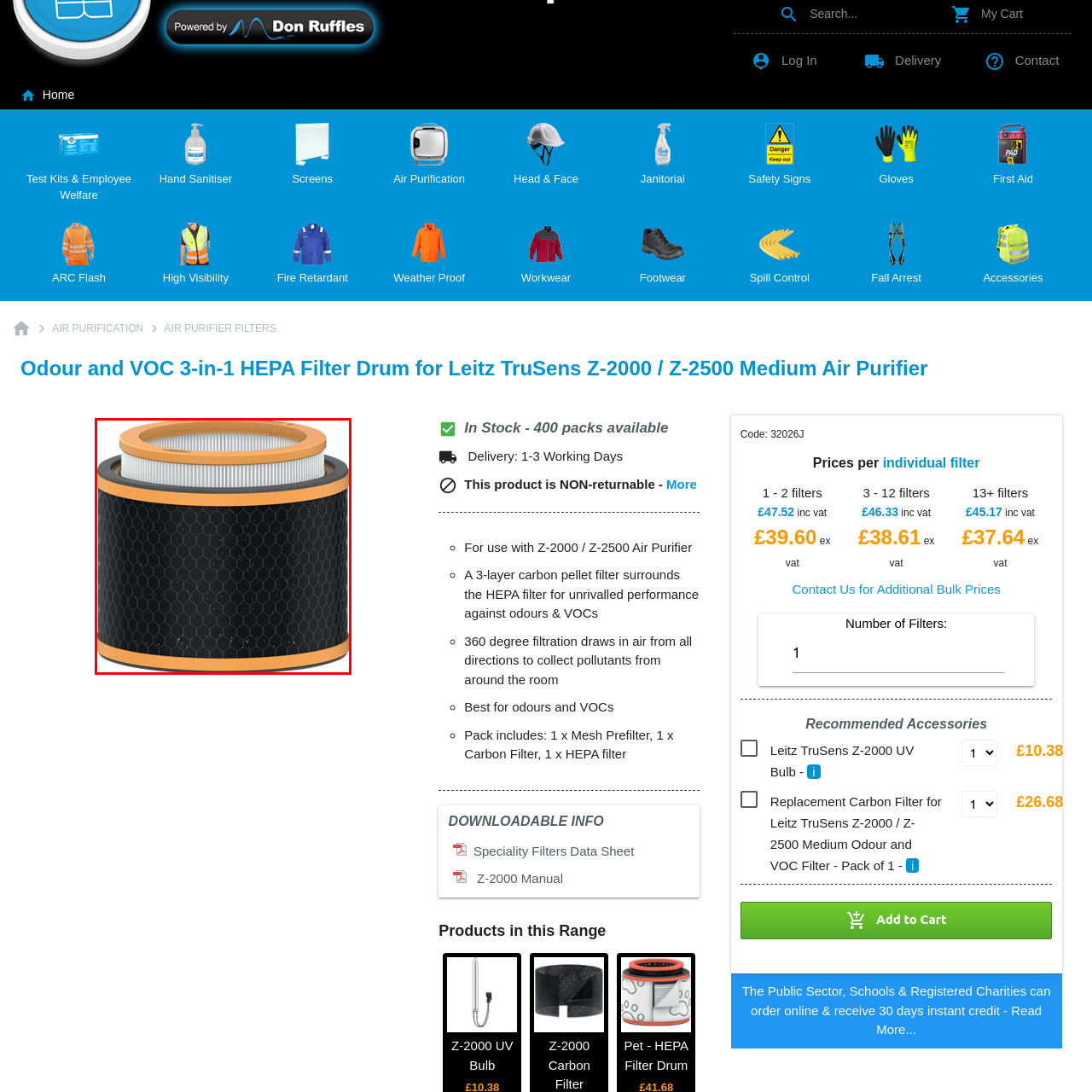What is the purpose of the carbon pellet layer?
Inspect the image portion within the red bounding box and deliver a detailed answer to the question.

According to the caption, the carbon pellet layer is designed to effectively target and eliminate odours and volatile organic compounds (VOCs). This suggests that the primary function of the carbon pellet layer is to remove unwanted odours and VOCs from the air.